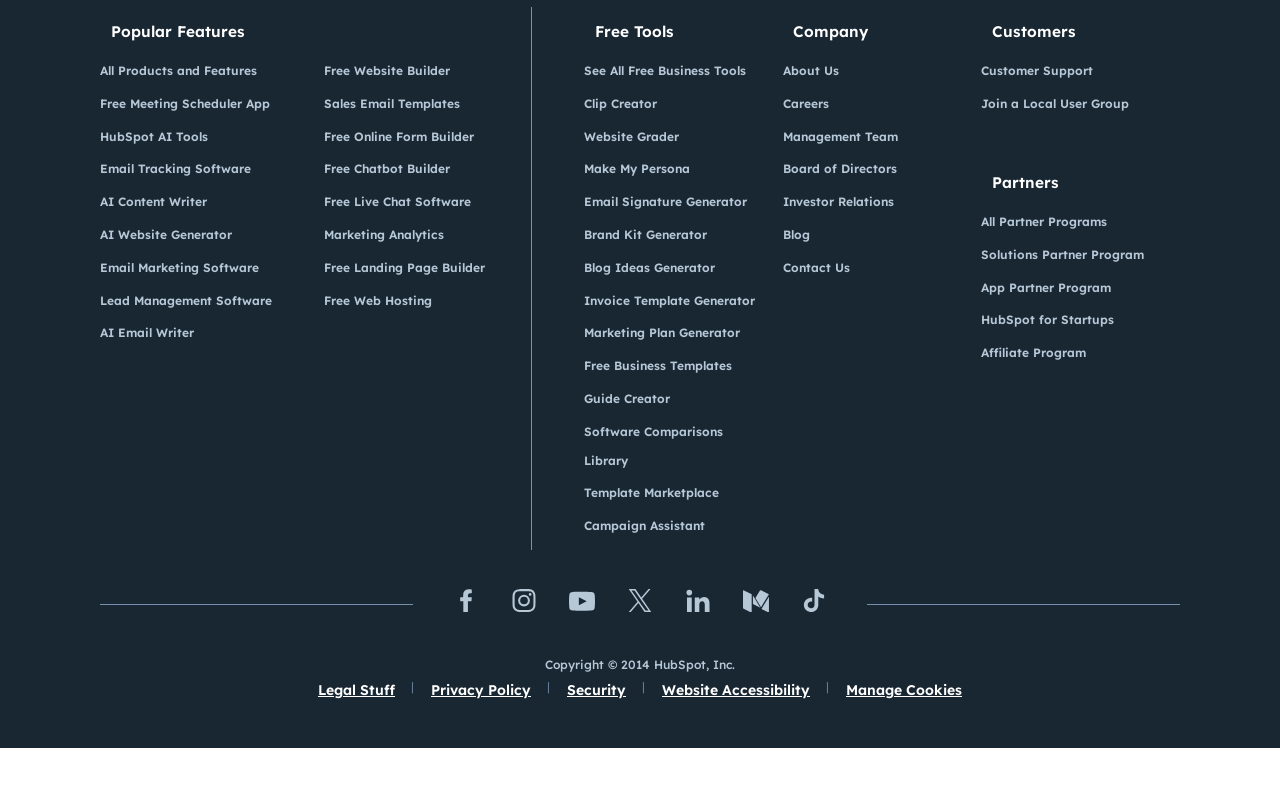Could you provide the bounding box coordinates for the portion of the screen to click to complete this instruction: "Visit the Company page"?

[0.611, 0.059, 0.767, 0.108]